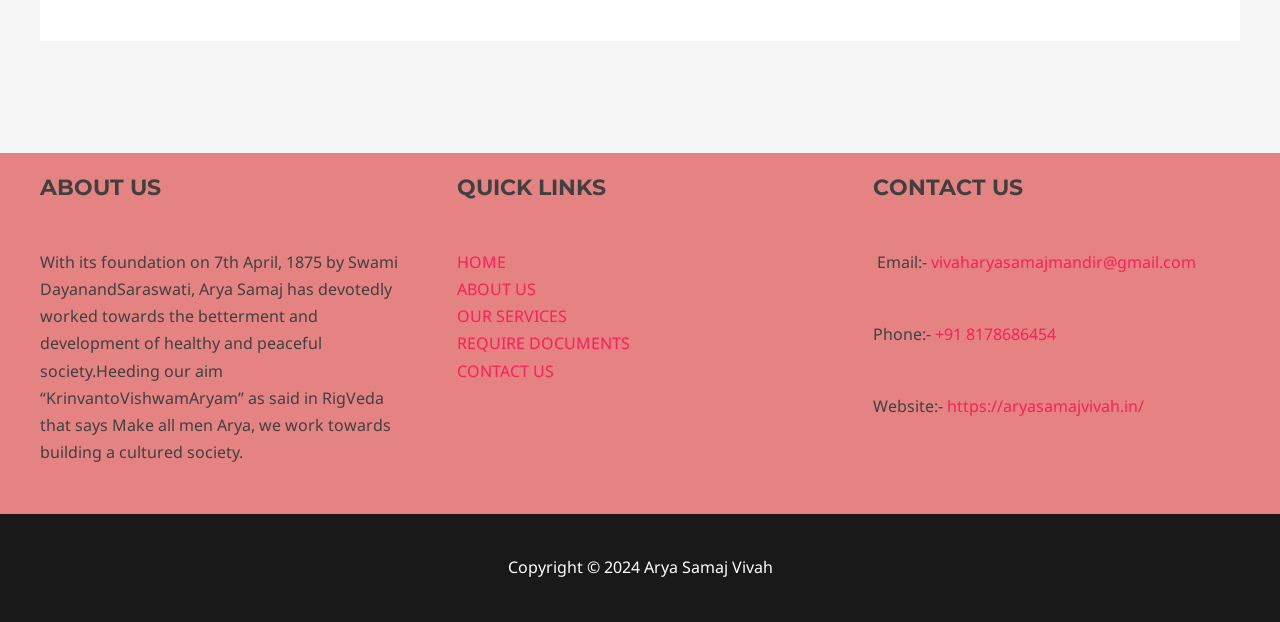Please find the bounding box coordinates (top-left x, top-left y, bottom-right x, bottom-right y) in the screenshot for the UI element described as follows: CONTACT US

[0.357, 0.578, 0.433, 0.613]